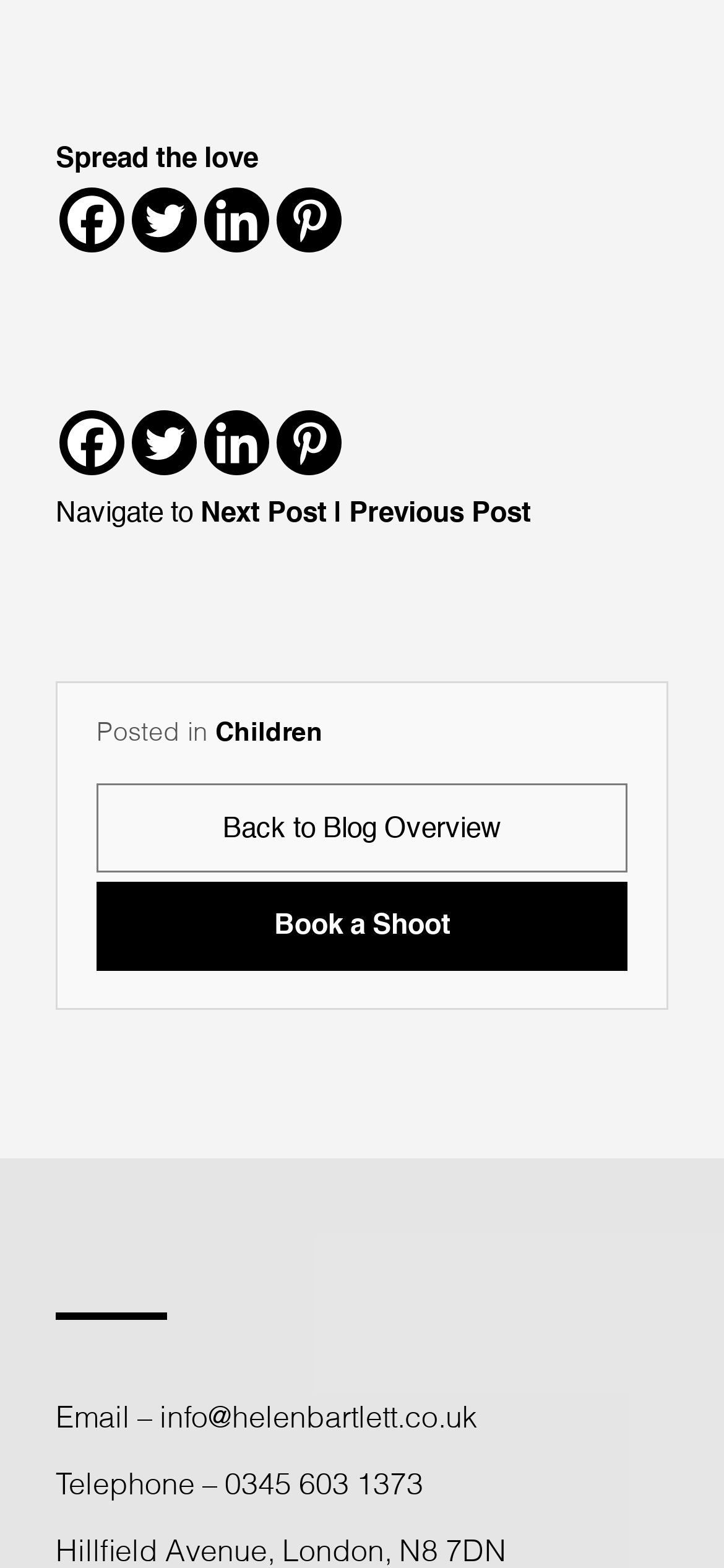Find the bounding box coordinates of the clickable area that will achieve the following instruction: "Book a shoot".

[0.133, 0.562, 0.867, 0.619]